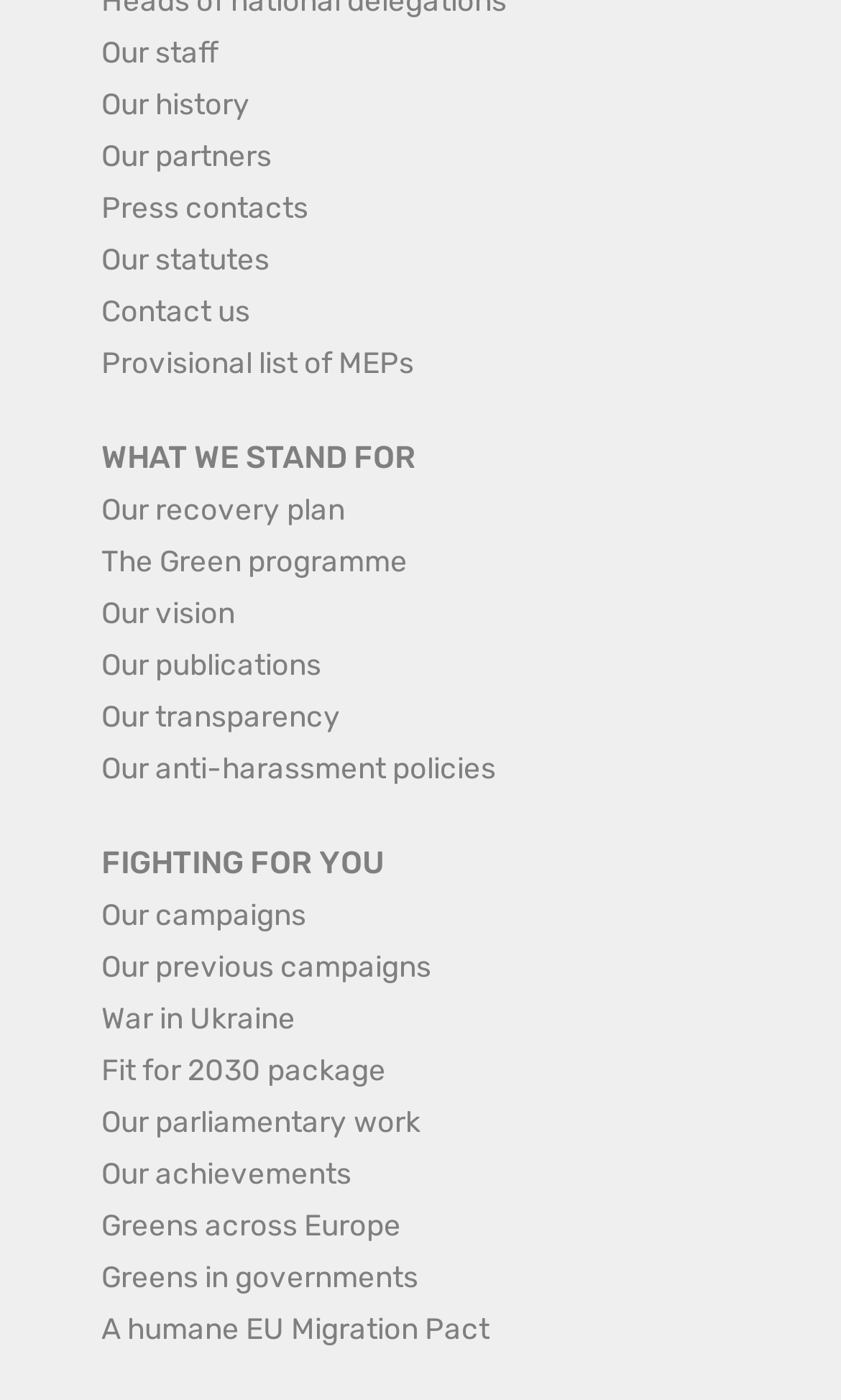Locate the bounding box coordinates of the element you need to click to accomplish the task described by this instruction: "Check the war in Ukraine page".

[0.121, 0.714, 0.351, 0.739]